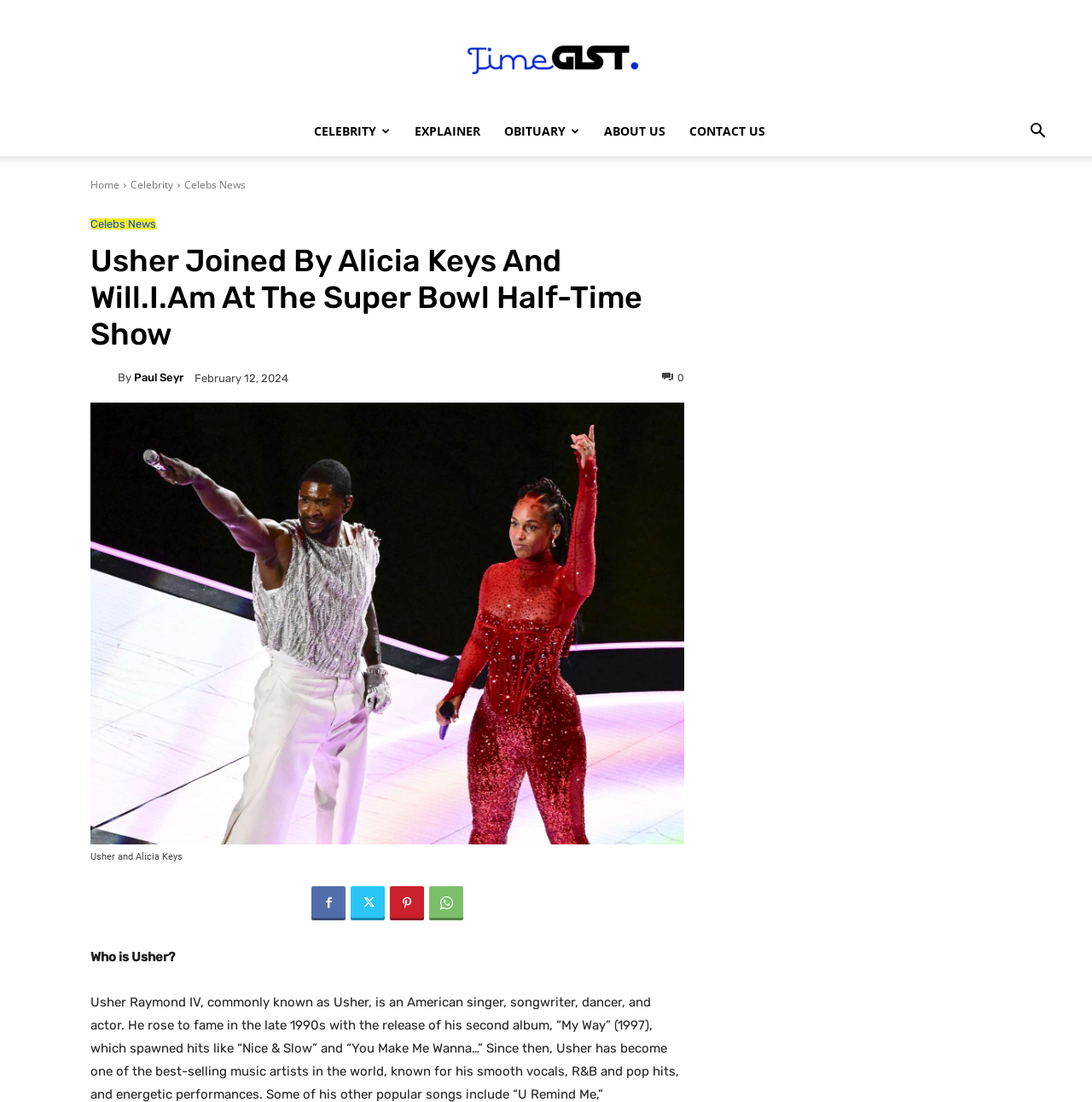Using the element description: "Celebs News", determine the bounding box coordinates. The coordinates should be in the format [left, top, right, bottom], with values between 0 and 1.

[0.083, 0.198, 0.143, 0.208]